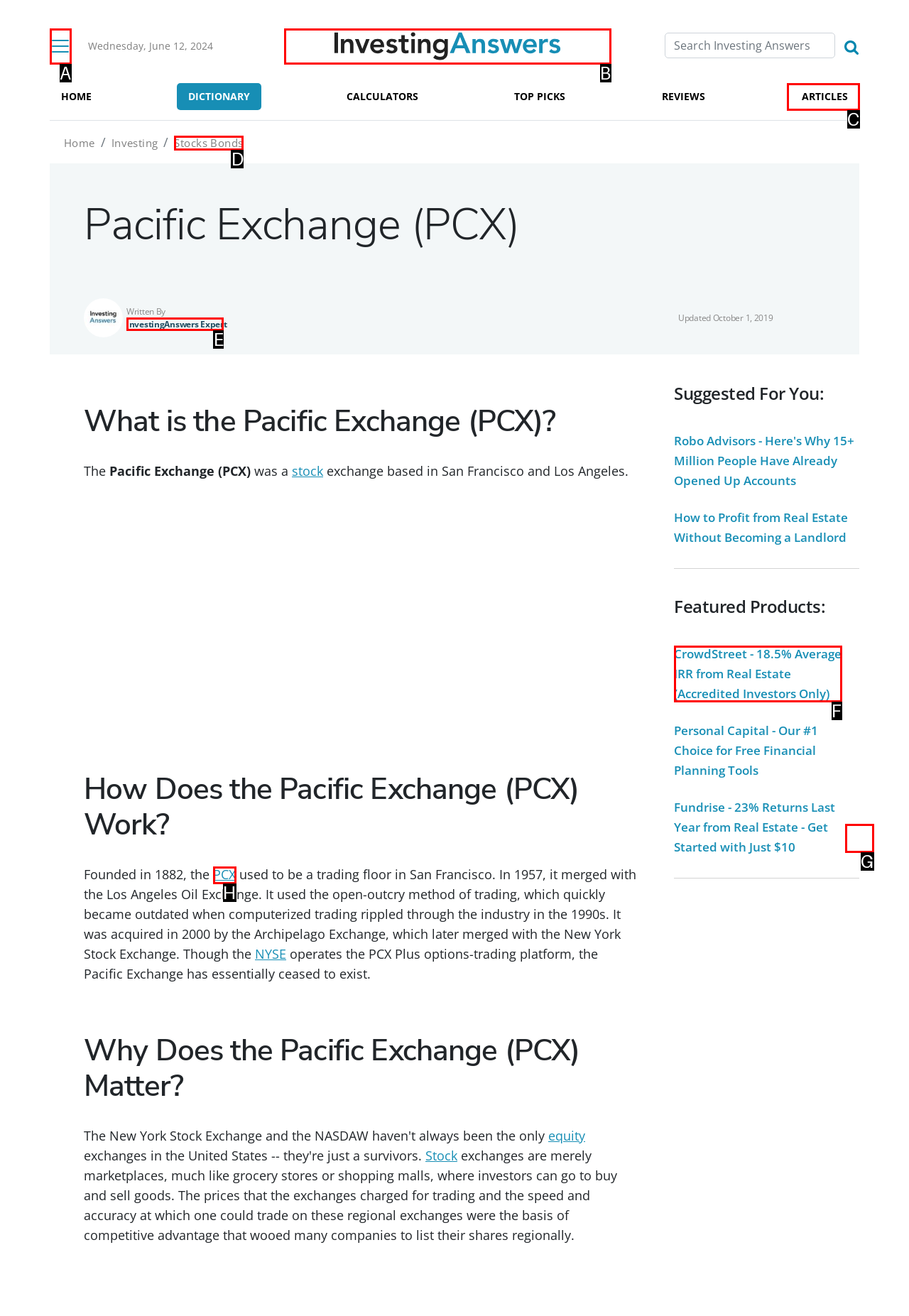Find the HTML element that suits the description: InvestingAnswers Expert
Indicate your answer with the letter of the matching option from the choices provided.

E